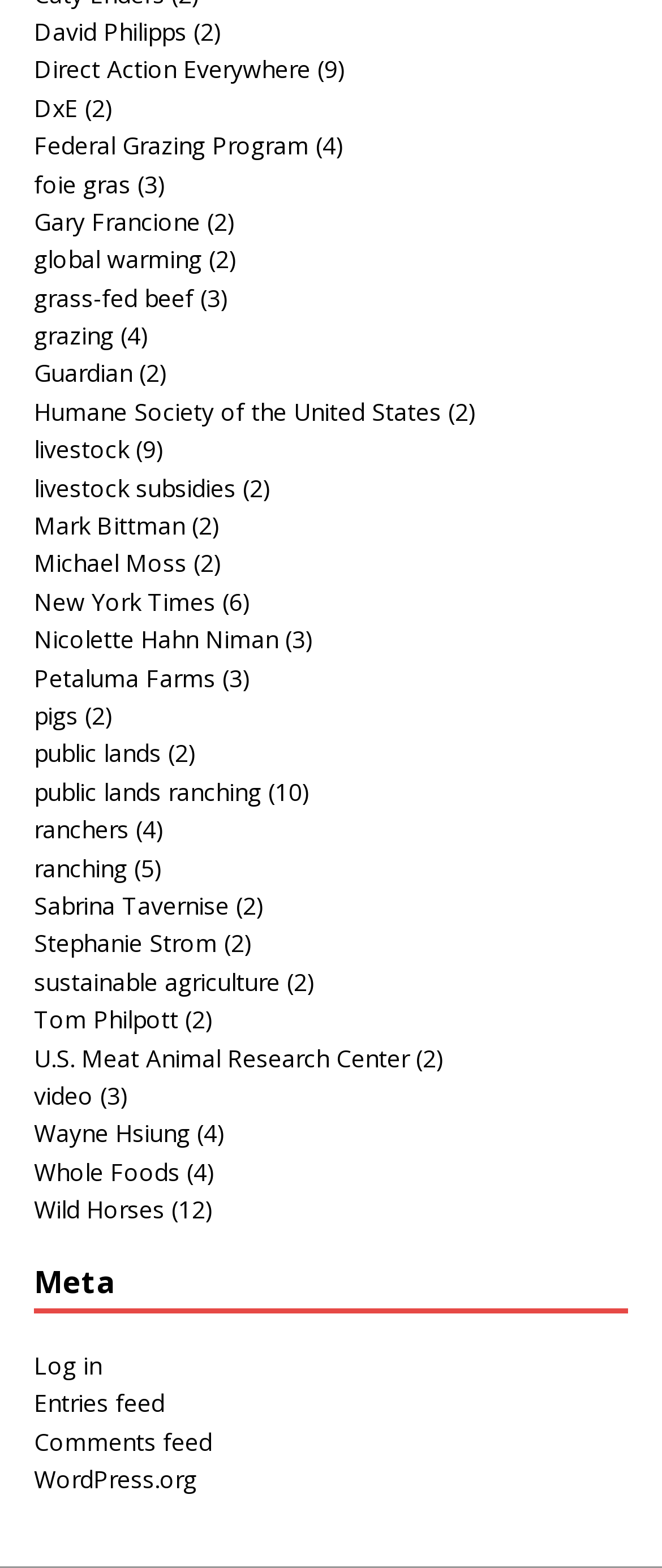Determine the bounding box coordinates of the section to be clicked to follow the instruction: "Click on the link to David Philipps". The coordinates should be given as four float numbers between 0 and 1, formatted as [left, top, right, bottom].

[0.051, 0.01, 0.336, 0.03]